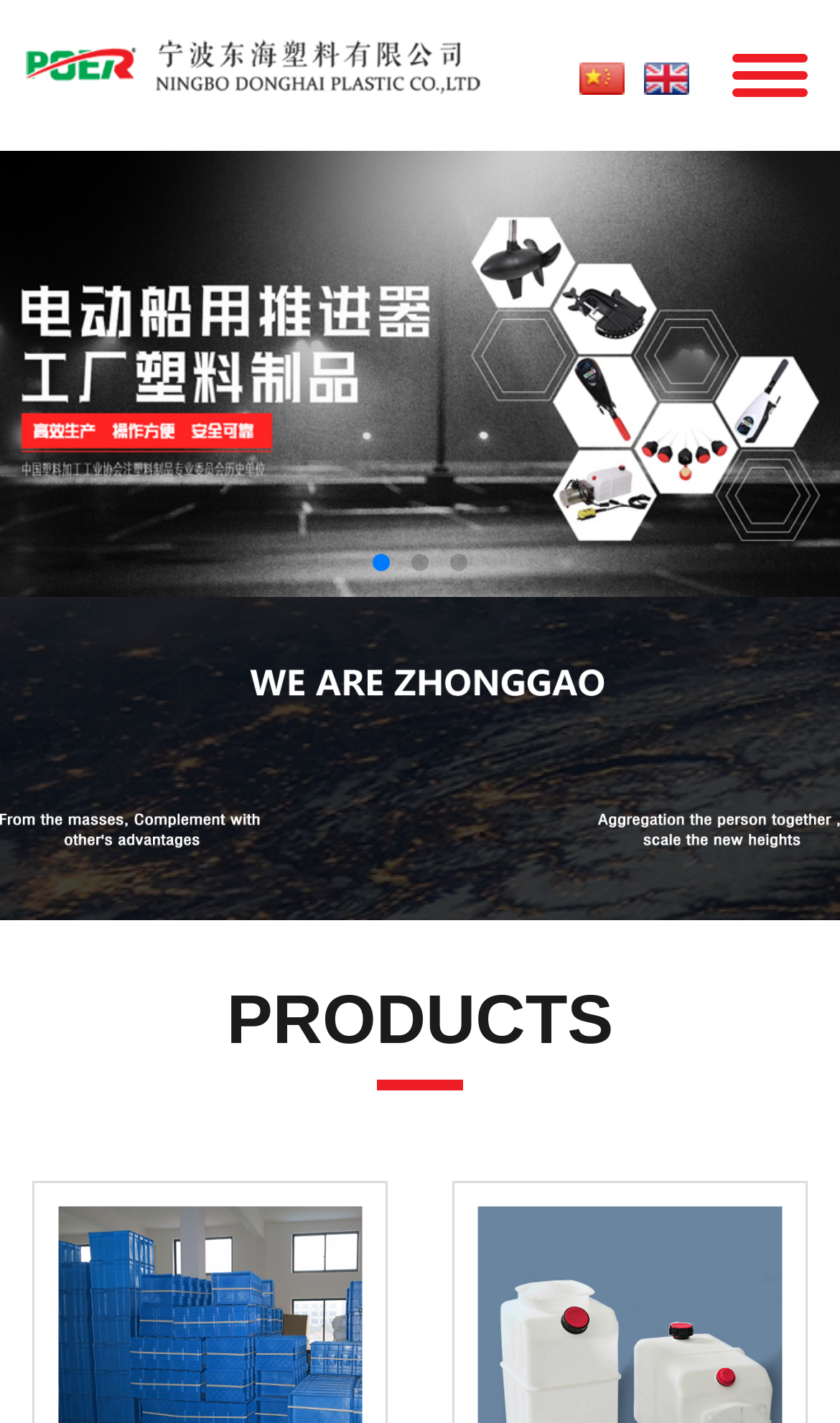Kindly respond to the following question with a single word or a brief phrase: 
What is the logo of the company?

Logo